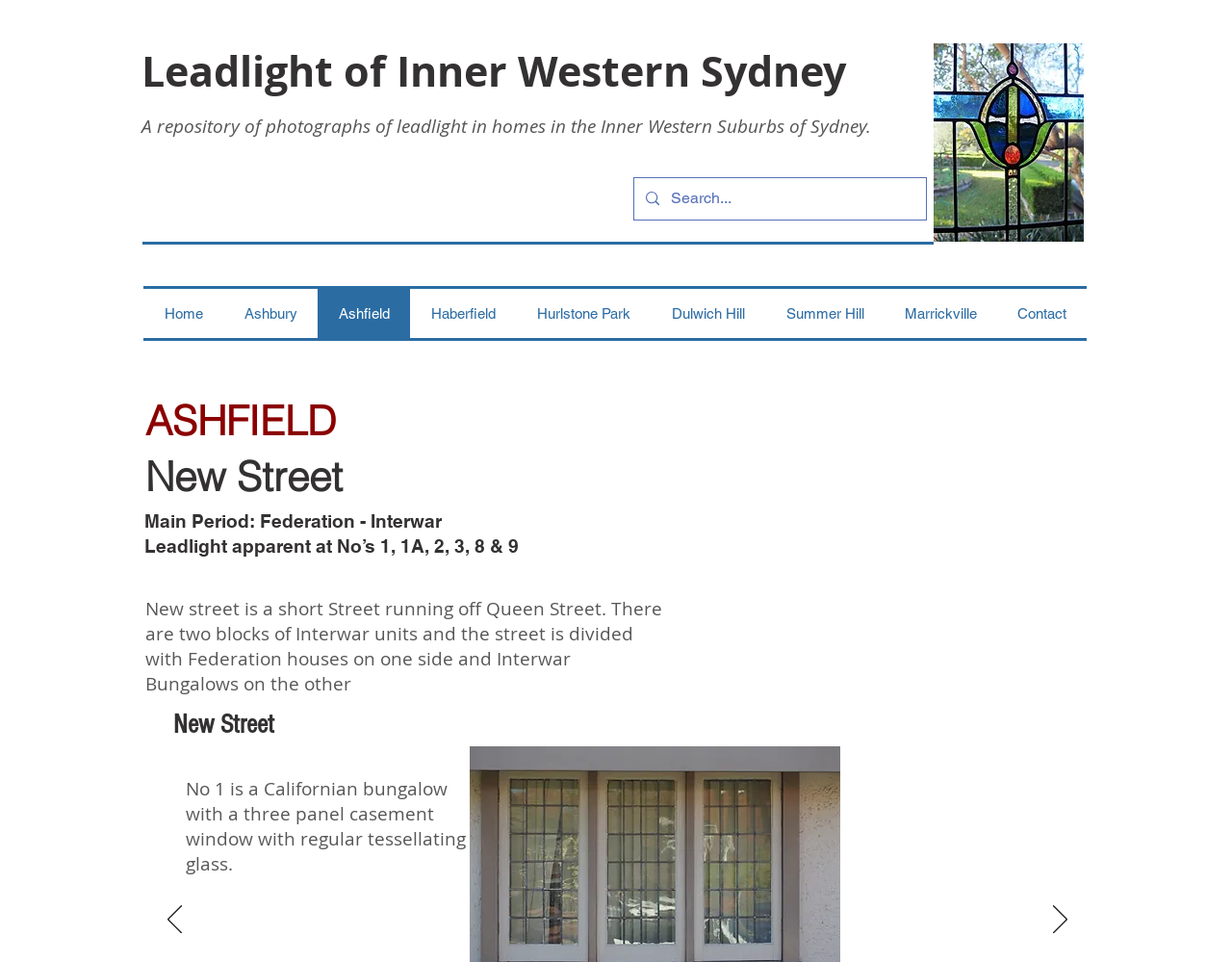Refer to the image and answer the question with as much detail as possible: What is the name of the street being described?

The webpage is describing a street, and the heading 'New Street' is present multiple times, indicating that the street being described is New Street.